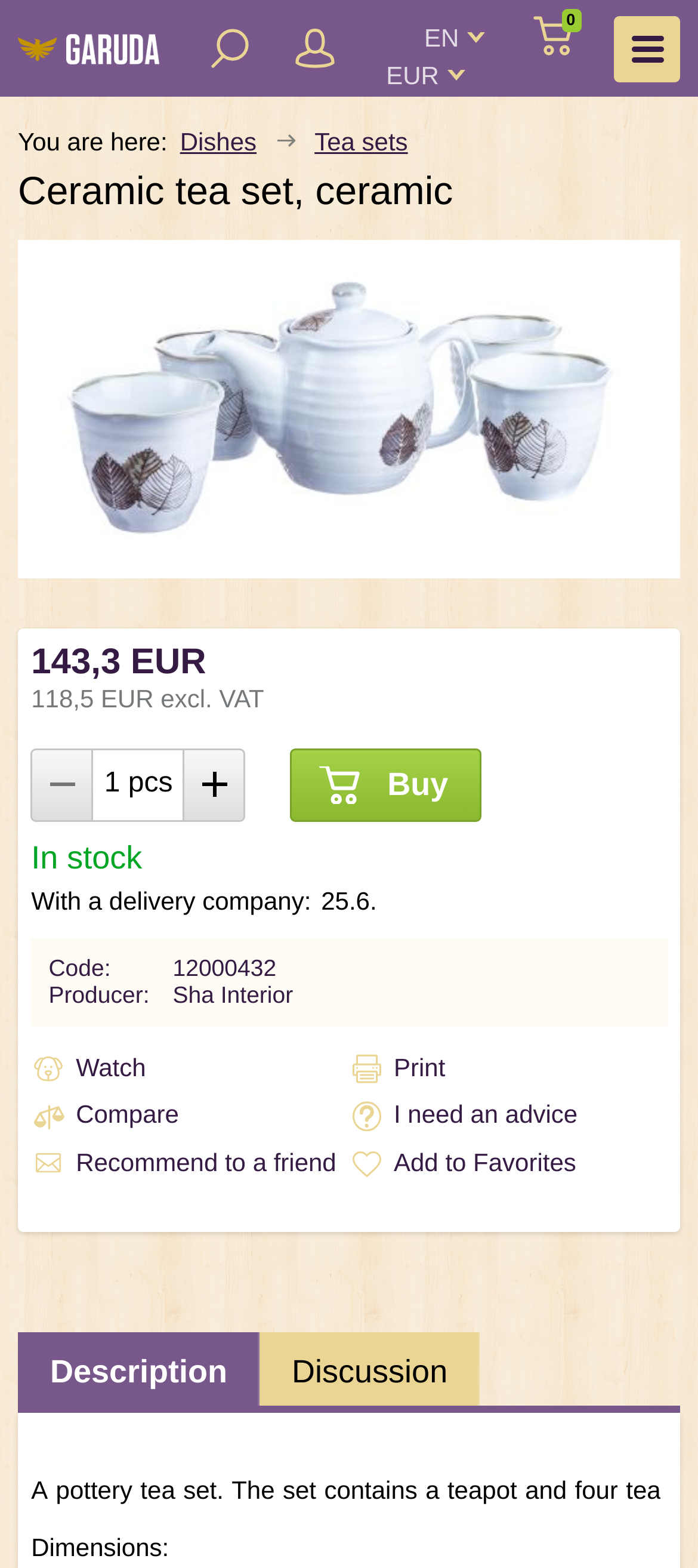Illustrate the webpage with a detailed description.

This webpage is about a ceramic tea set, showcasing a teapot and four tea cups. At the top, there are several links to navigate to different sections of the website, including "Home", "Dishes", and "Tea sets". To the right of these links, there are options to select a language and currency.

Below the navigation links, there is a heading that reads "Ceramic tea set, ceramic", accompanied by a large image of the tea set. The image takes up most of the width of the page and is centered.

To the right of the image, there are details about the product, including its price, which is displayed in two different currencies. There is also a section to select the quantity of the item, with a spin button and a text box to input the desired amount.

Further down, there are links to "Buy" the product, as well as information about its availability, stating that it is "In stock". The webpage also provides details about the delivery, including the expected delivery date.

On the left side of the page, there are several sections of text, including a product description, which mentions that the tea set is handmade and has a unique design. There are also details about the product's dimensions, including the size of the teapot and tea cups.

At the bottom of the page, there are several links to perform different actions, such as watching the product, comparing it to others, or adding it to favorites. There is also a section to print the product information.